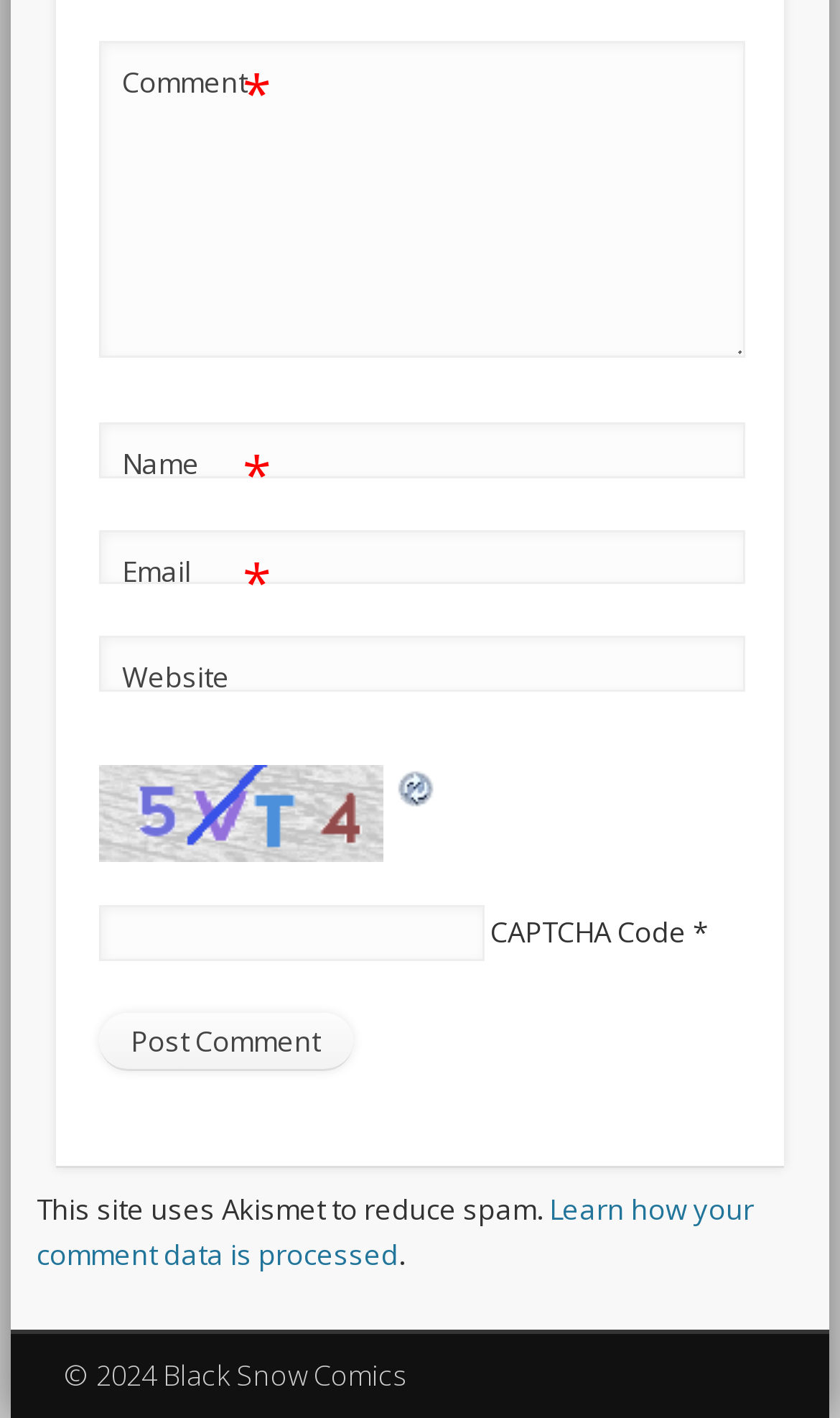What is the purpose of the image?
Please provide a detailed answer to the question.

The image is labeled as 'CAPTCHA' and is accompanied by a textbox to enter the CAPTCHA code. This suggests that the image is used to verify that the user is not a robot and to prevent spam comments.